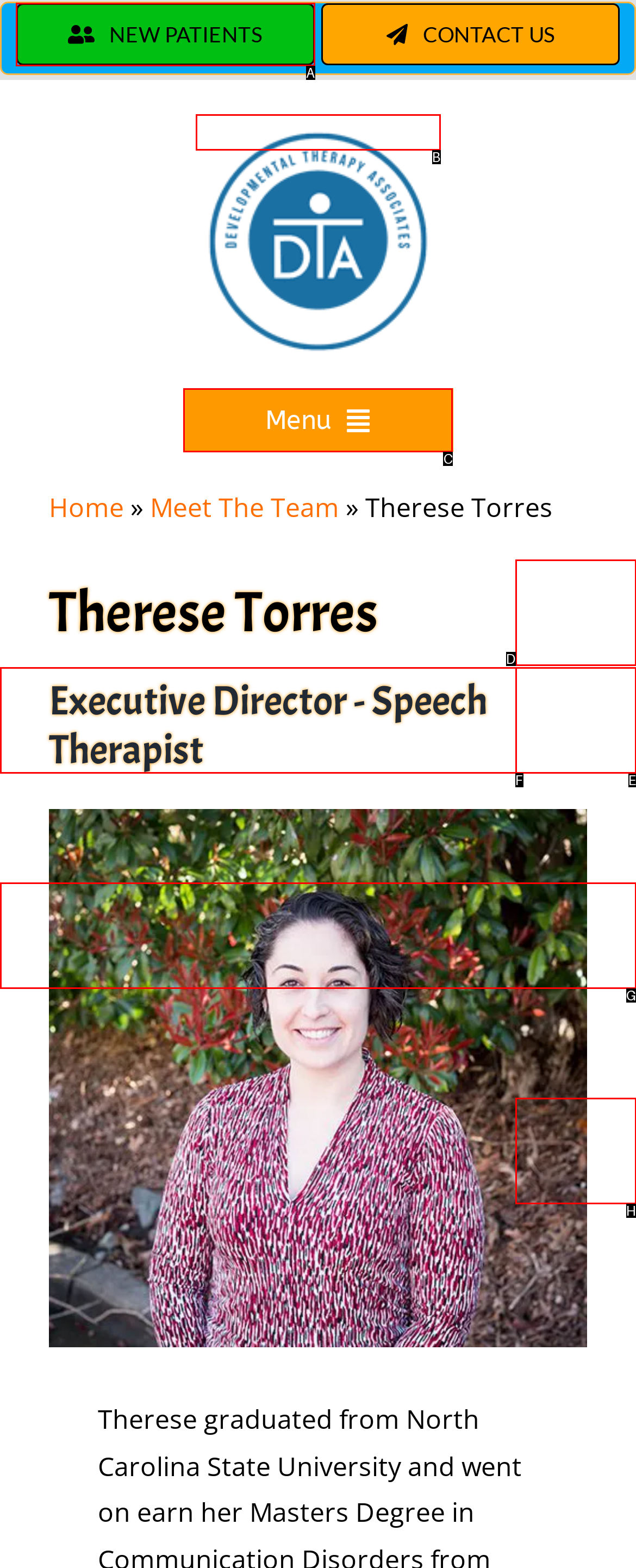Determine which option should be clicked to carry out this task: Click on New Patients
State the letter of the correct choice from the provided options.

A